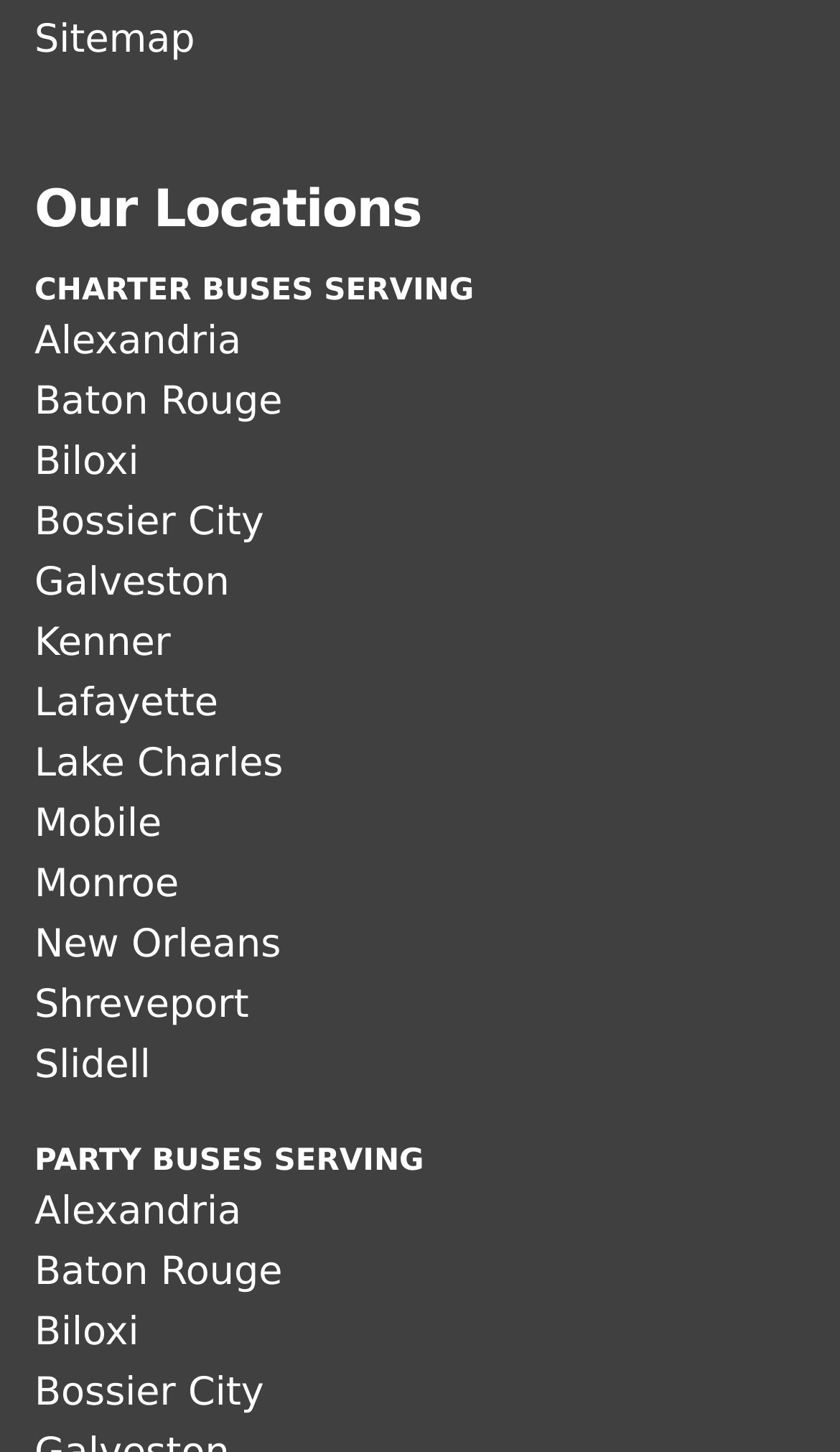Kindly determine the bounding box coordinates of the area that needs to be clicked to fulfill this instruction: "Check party buses in Lake Charles".

[0.041, 0.51, 0.337, 0.541]